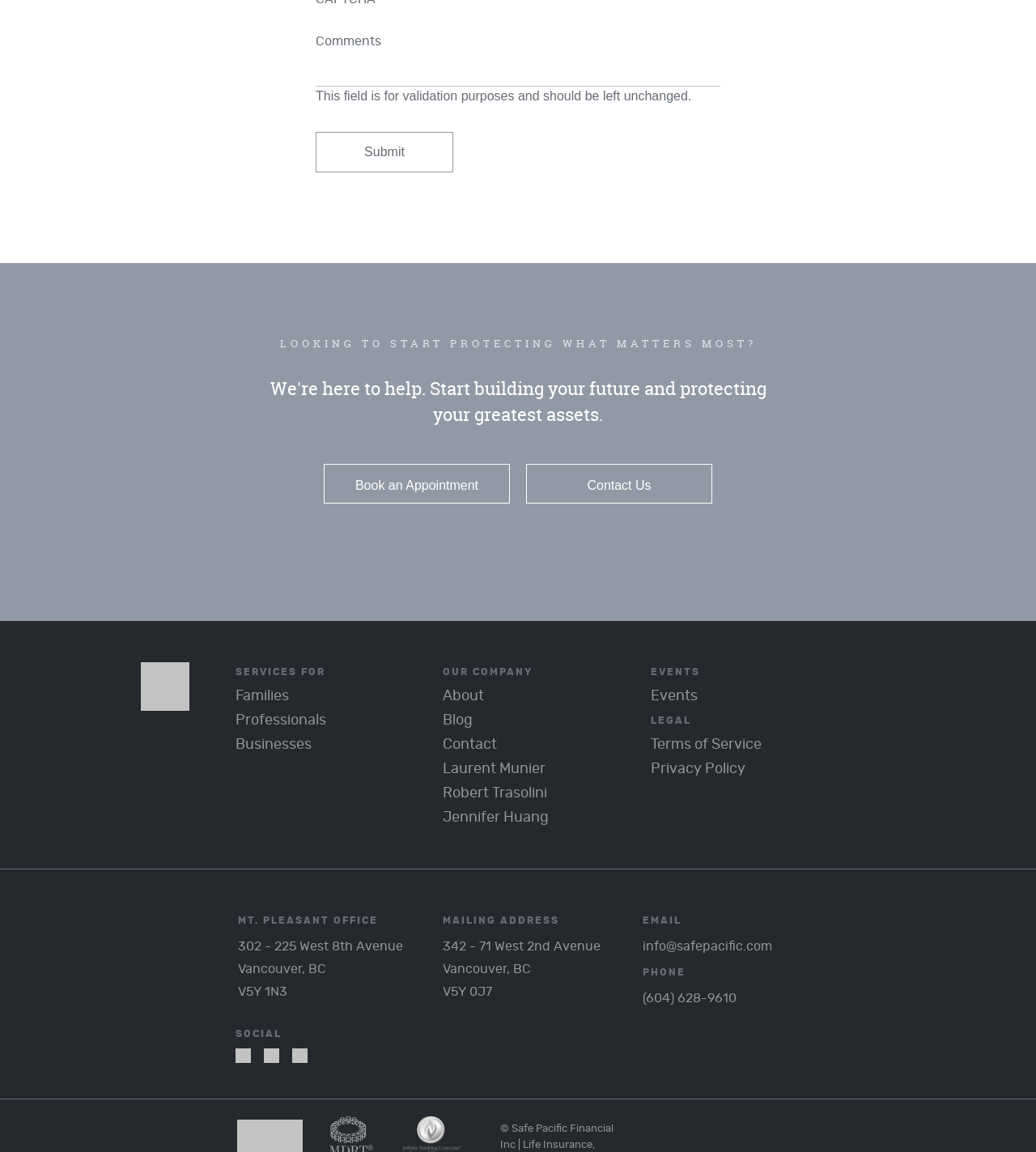Please determine the bounding box coordinates for the element that should be clicked to follow these instructions: "Book an appointment".

[0.312, 0.403, 0.492, 0.437]